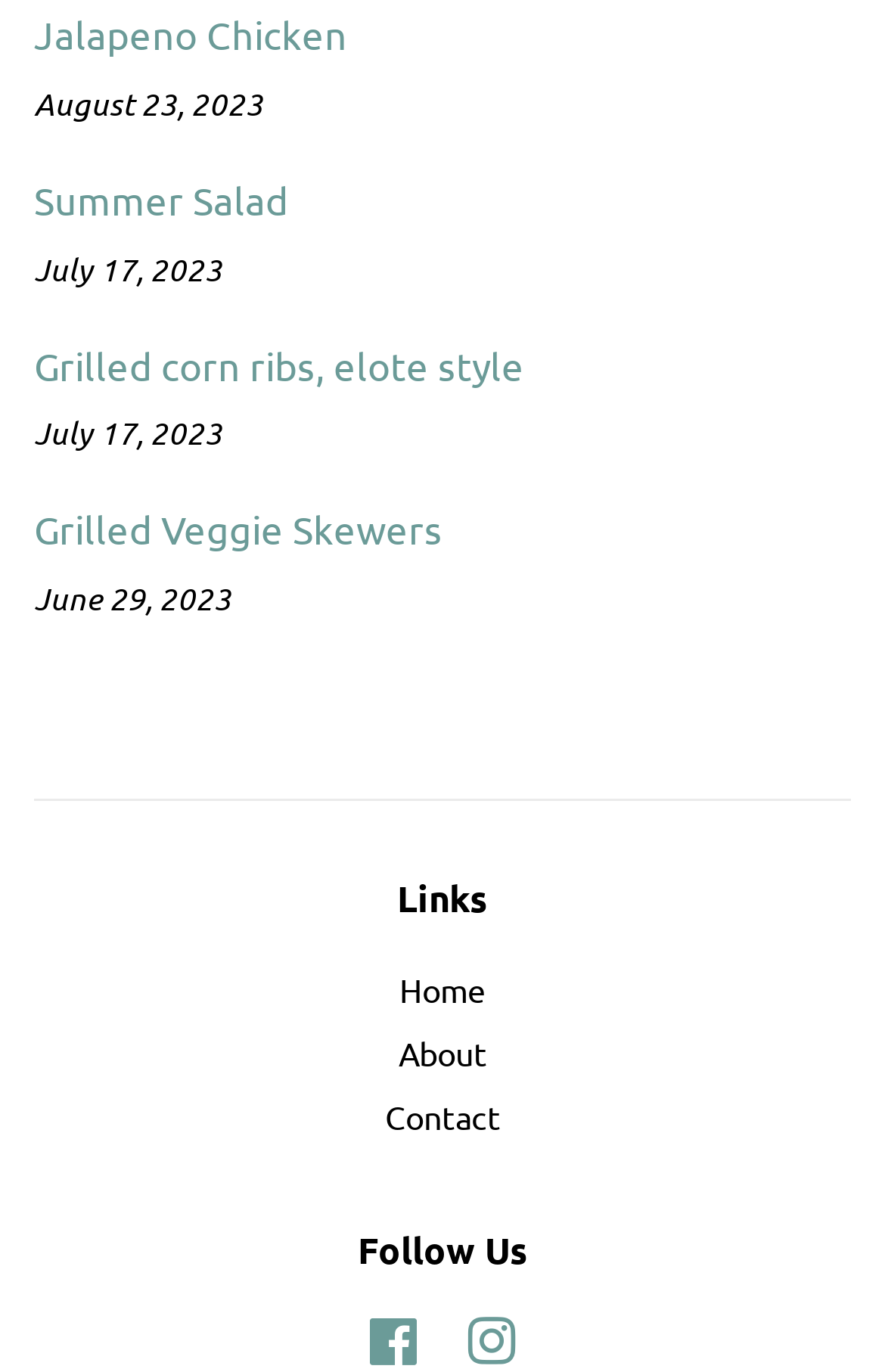Identify the bounding box coordinates of the region I need to click to complete this instruction: "follow on Facebook".

[0.417, 0.967, 0.476, 0.997]